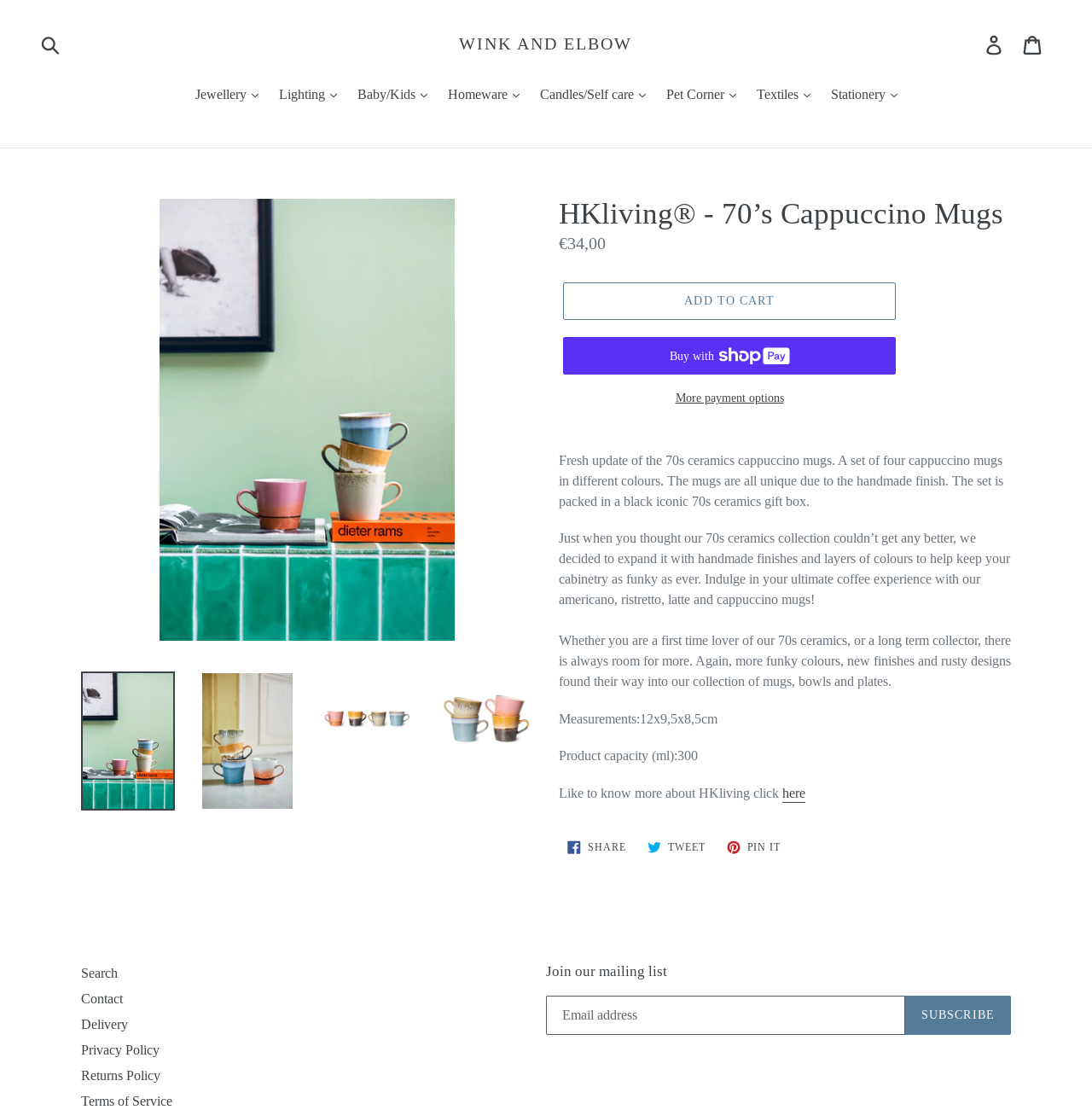Your task is to extract the text of the main heading from the webpage.

HKliving® - 70’s Cappuccino Mugs